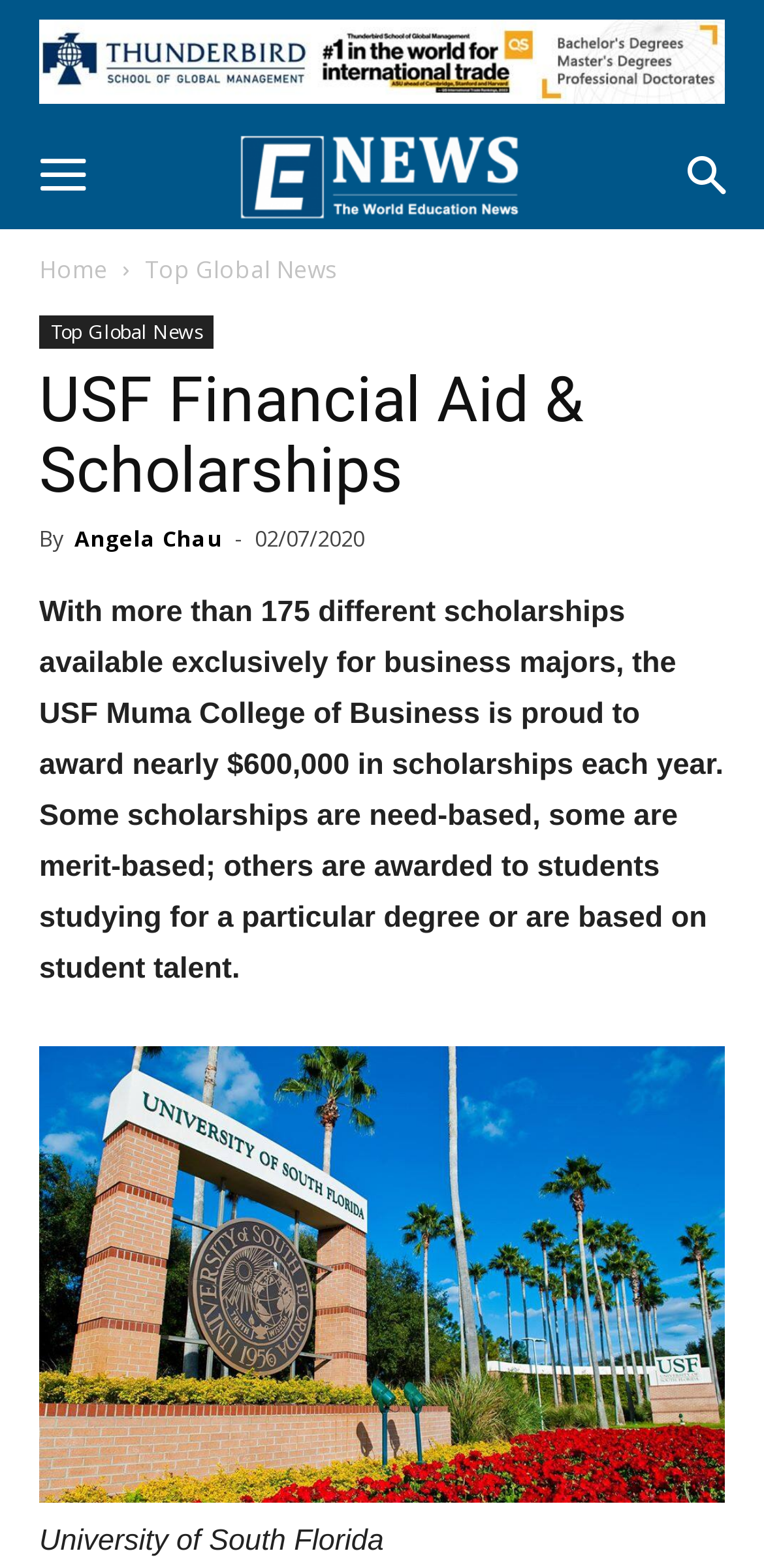Provide an in-depth description of the elements and layout of the webpage.

The webpage is about USF Financial Aid & Scholarships, with a focus on the Muma College of Business. At the top, there is a logo image of The World Education News, accompanied by a link with an icon. Below this, there are three links: "Home", "Top Global News", and another "Top Global News" link with a dropdown menu.

The main content area has a heading that reads "USF Financial Aid & Scholarships" followed by the author's name, "Angela Chau", and the date "02/07/2020". Below this, there is a paragraph of text that describes the scholarships available to business majors at the USF Muma College of Business, including the amount awarded each year and the different types of scholarships available.

To the right of the main content area, there is a button with an icon. At the bottom of the page, there is a figure with a caption that reads "University of South Florida".